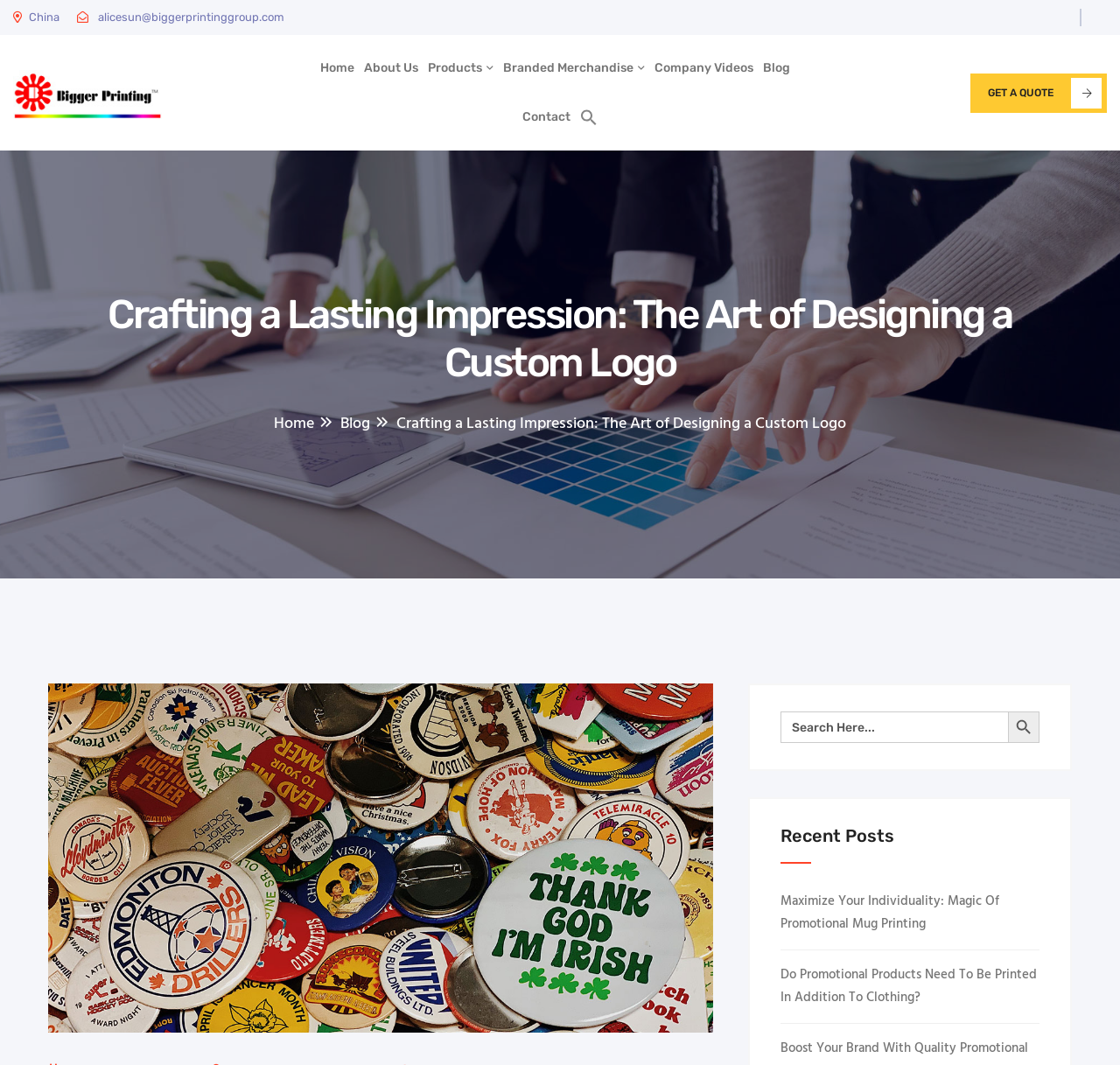What type of products are mentioned in the webpage?
Please give a detailed and elaborate answer to the question.

I found the mention of branded merchandise by looking at the navigation links at the top of the webpage. One of the links is labeled 'Branded Merchandise', which suggests that the webpage is related to custom products with logos or branding.